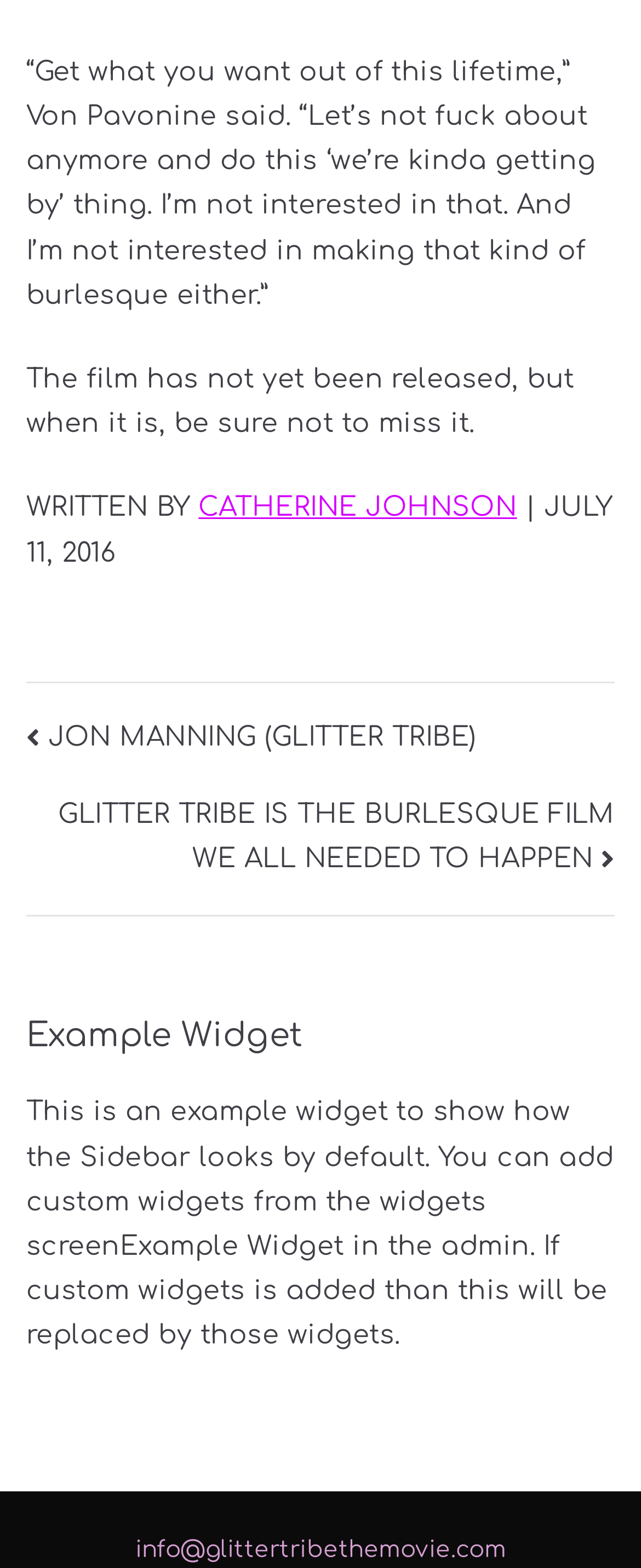Please use the details from the image to answer the following question comprehensively:
Who is the author of the article?

The author's name is mentioned in the article as 'WRITTEN BY CATHERINE JOHNSON', which is a link element with bounding box coordinates [0.31, 0.315, 0.806, 0.333].